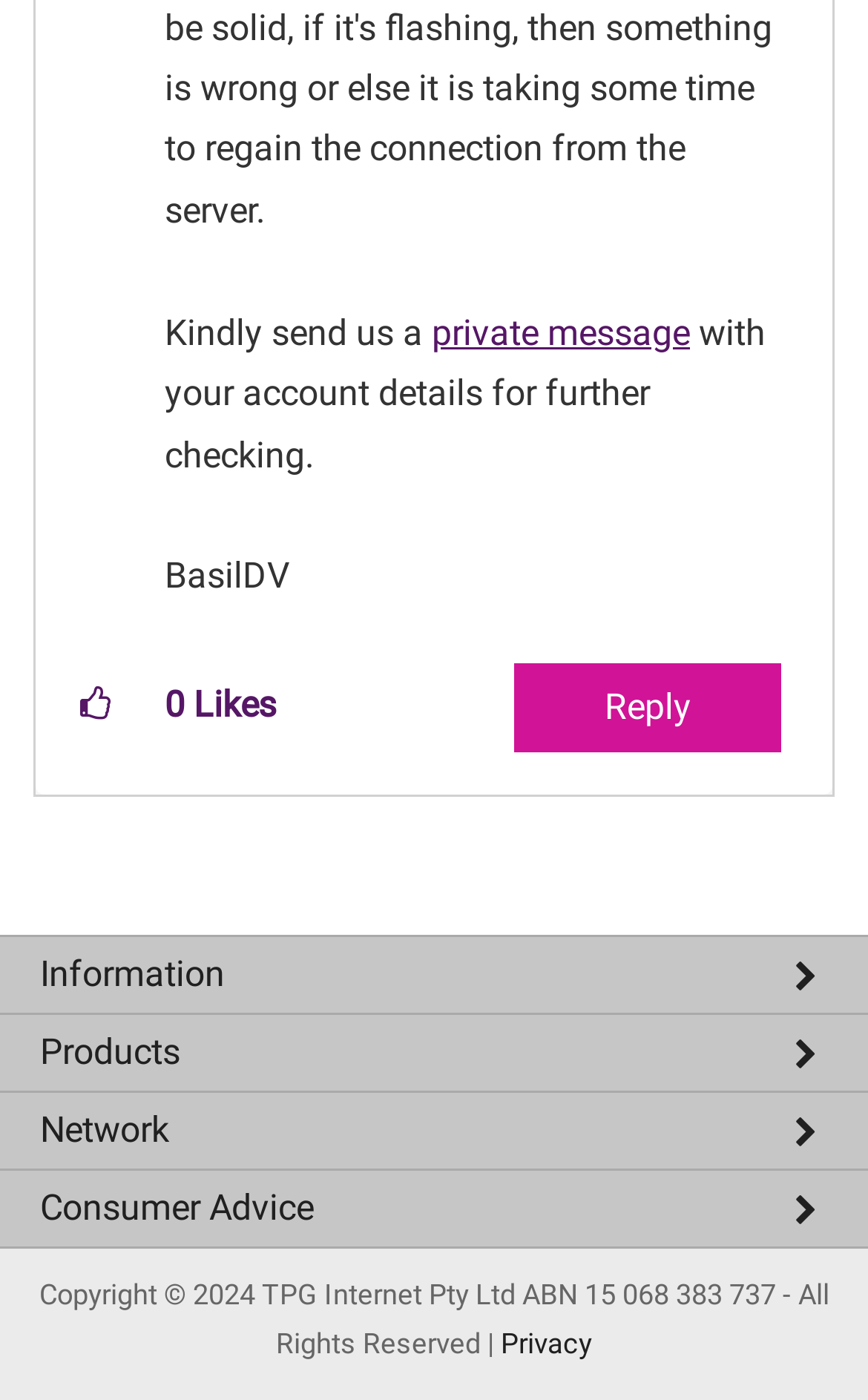Predict the bounding box of the UI element based on this description: "Products".

[0.0, 0.725, 1.0, 0.78]